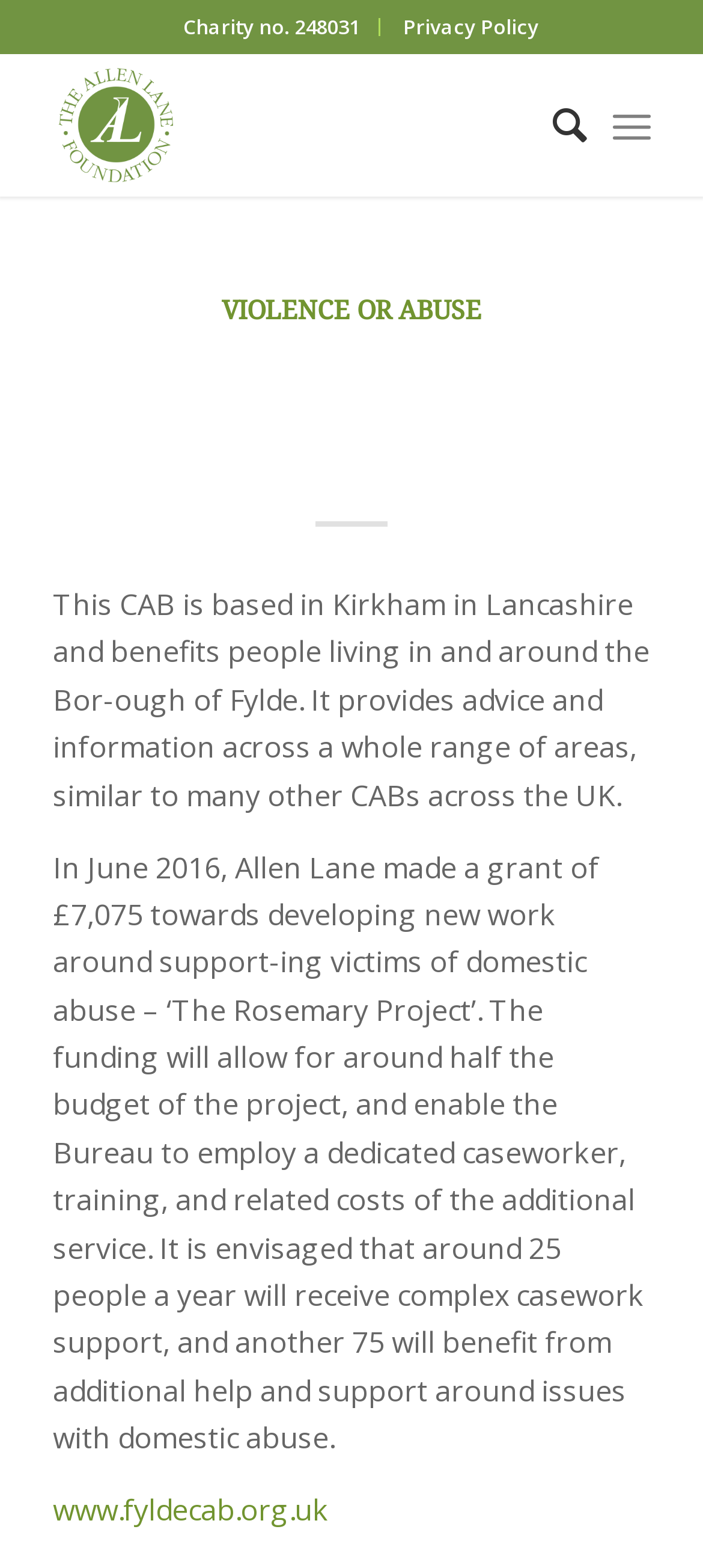Describe every aspect of the webpage comprehensively.

The webpage is about the Citizens Advice Bureau Fylde, which is supported by The Allen Lane Foundation. At the top left corner, there is a vertical menu with three items: "Charity no. 248031", "Privacy Policy", and a logo of The Allen Lane Foundation. Below the menu, there is a layout table that spans most of the page width. 

On the top left of the layout table, there is an image of The Allen Lane Foundation's logo. To the right of the logo, there are two menu items: "Search" and "Menu". 

Below the logo and menu items, there is a header section that spans the entire width of the layout table. The header section contains a link to "VIOLENCE OR ABUSE" and a heading that reads "CITIZENS ADVICE BUREAU FYLDE". 

Below the header section, there are two paragraphs of text that describe the Citizens Advice Bureau Fylde and its services. The first paragraph explains that the bureau provides advice and information on various areas and is based in Kirkham, Lancashire. The second paragraph describes a grant made by The Allen Lane Foundation to support a project called "The Rosemary Project", which aims to help victims of domestic abuse. 

At the bottom of the page, there is a link to the website "www.fyldecab.org.uk".